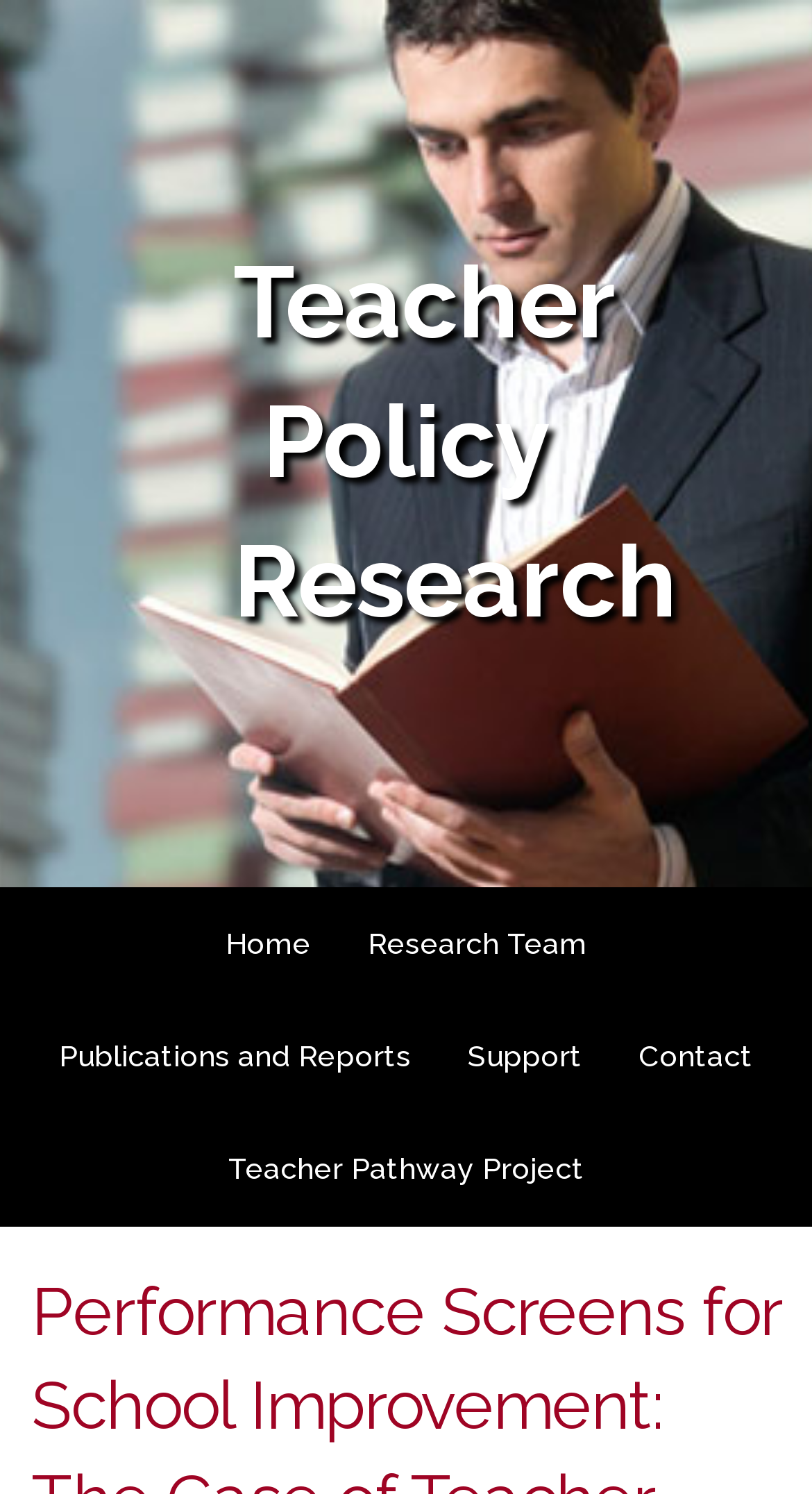Please answer the following question using a single word or phrase: How many links are in the top navigation bar?

6